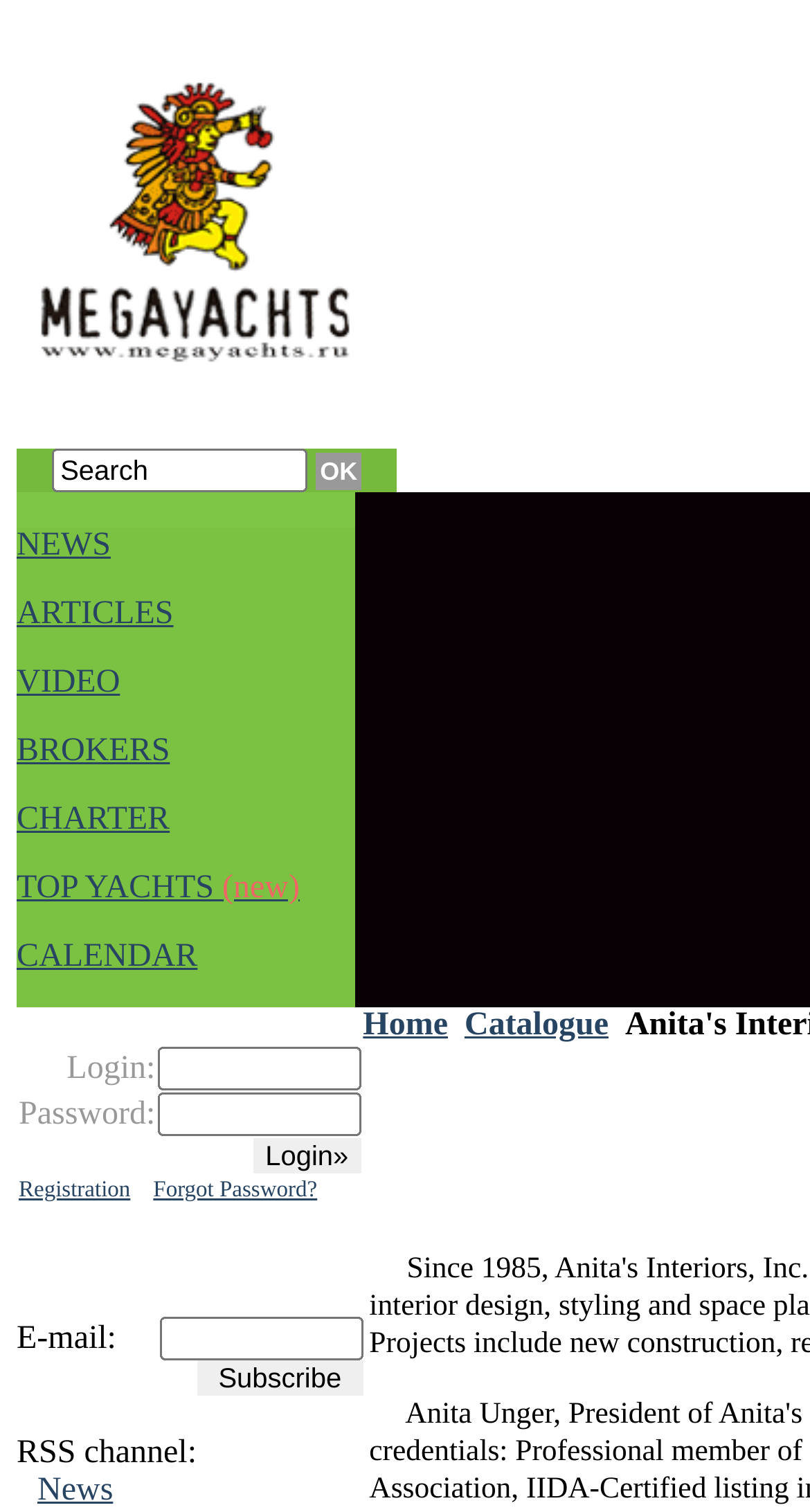Identify the bounding box coordinates for the UI element described as follows: TOP YACHTS (new). Use the format (top-left x, top-left y, bottom-right x, bottom-right y) and ensure all values are floating point numbers between 0 and 1.

[0.021, 0.576, 0.37, 0.599]